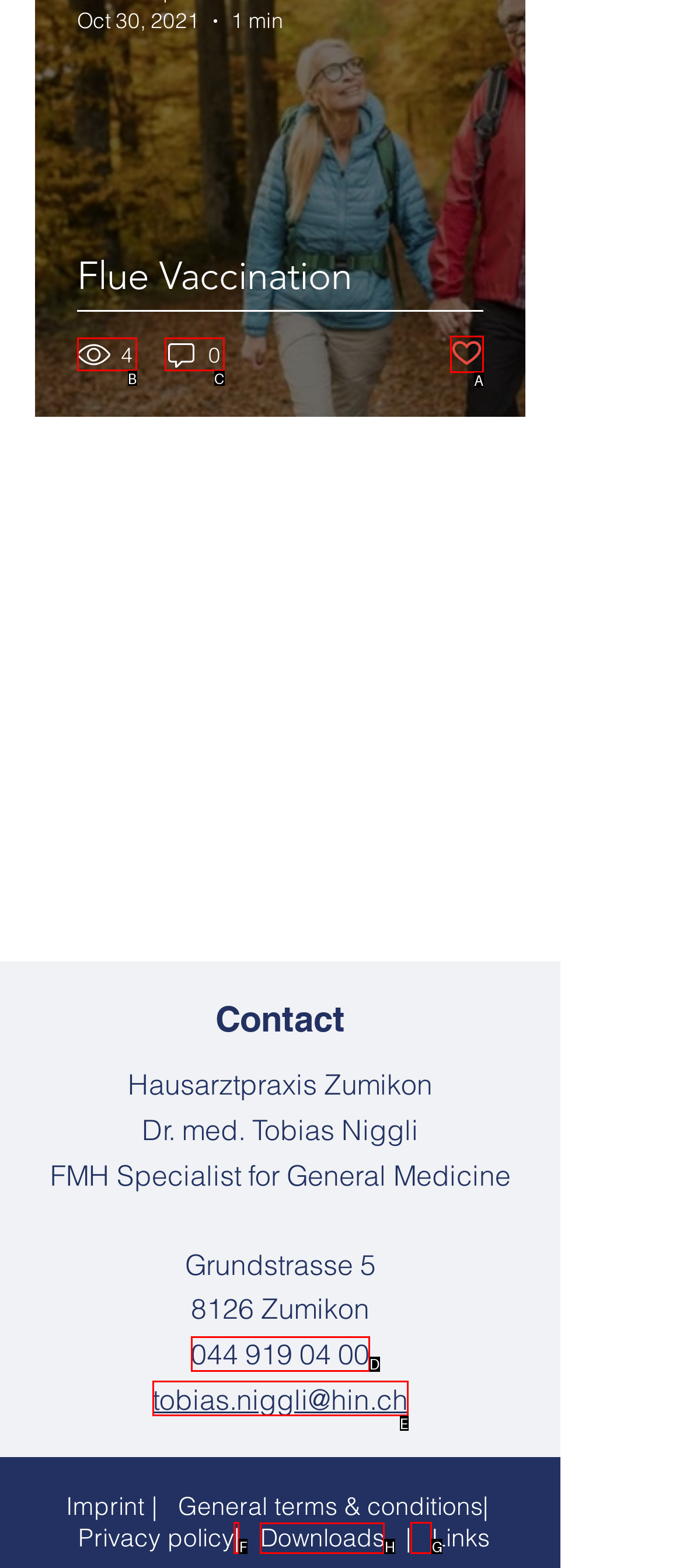Select the UI element that should be clicked to execute the following task: Click on the 'Downloads' link
Provide the letter of the correct choice from the given options.

H